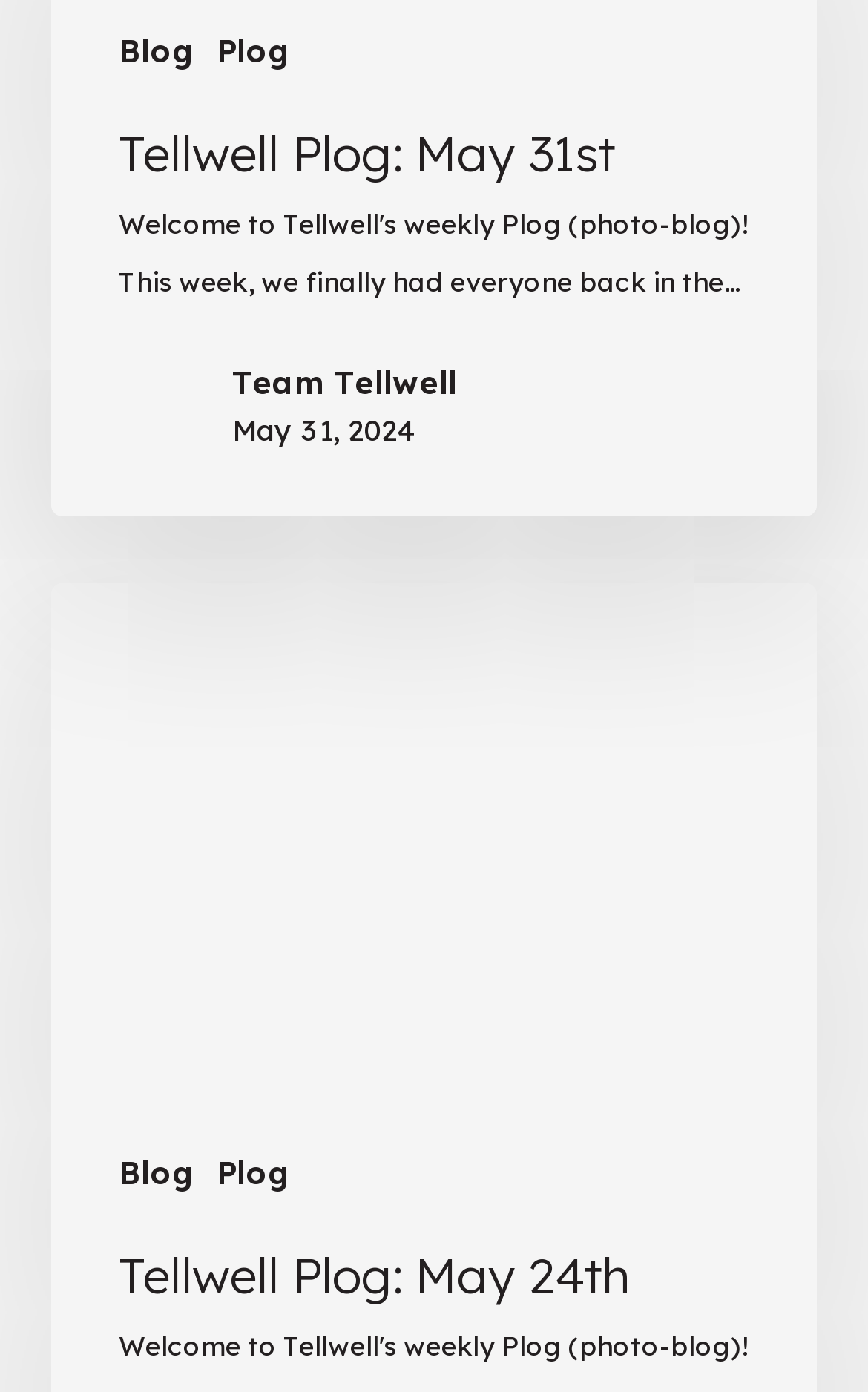Answer with a single word or phrase: 
How many blog posts are displayed?

2